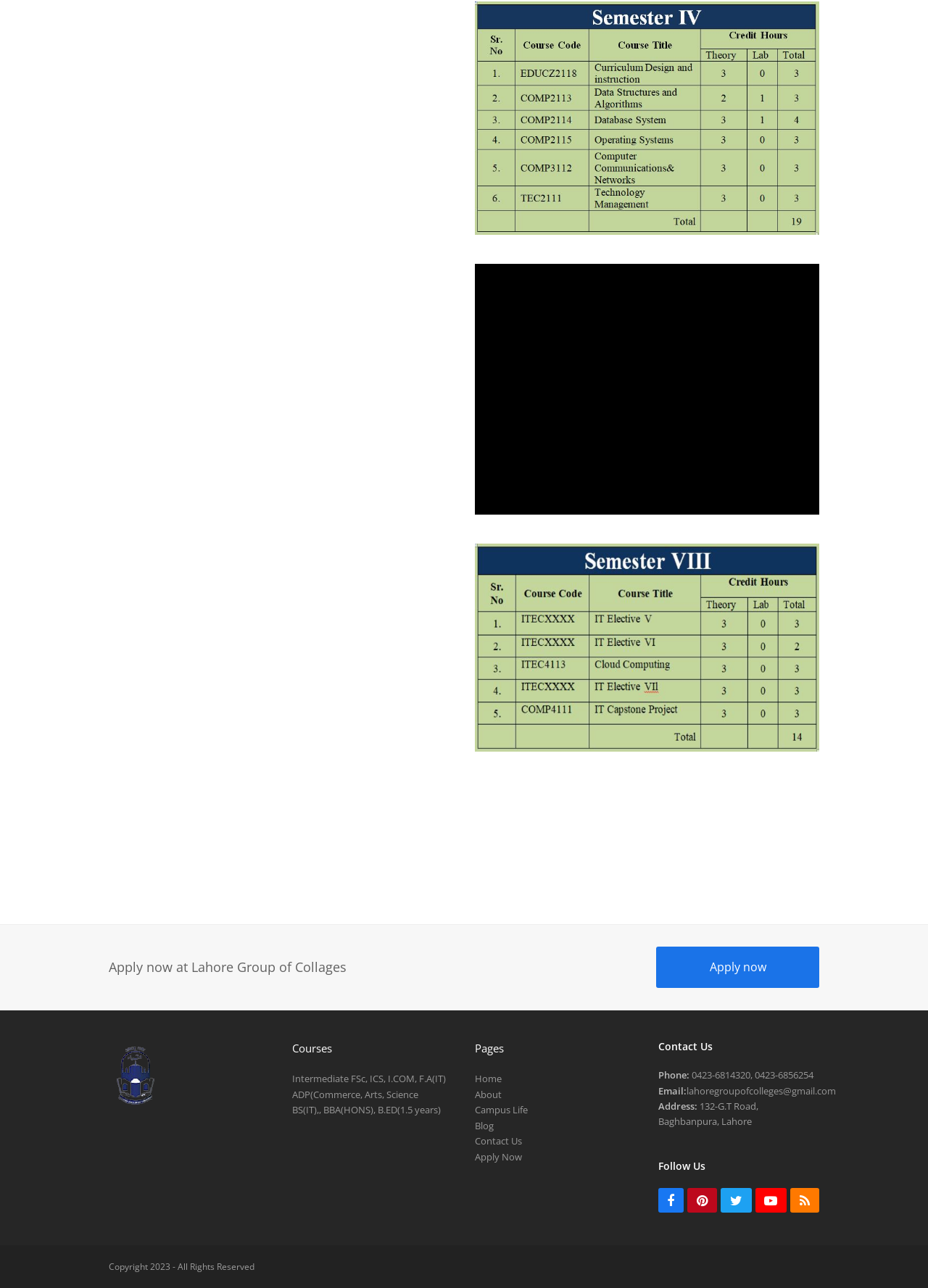Please determine the bounding box coordinates of the area that needs to be clicked to complete this task: 'Click the 'Apply now' button'. The coordinates must be four float numbers between 0 and 1, formatted as [left, top, right, bottom].

[0.707, 0.735, 0.883, 0.767]